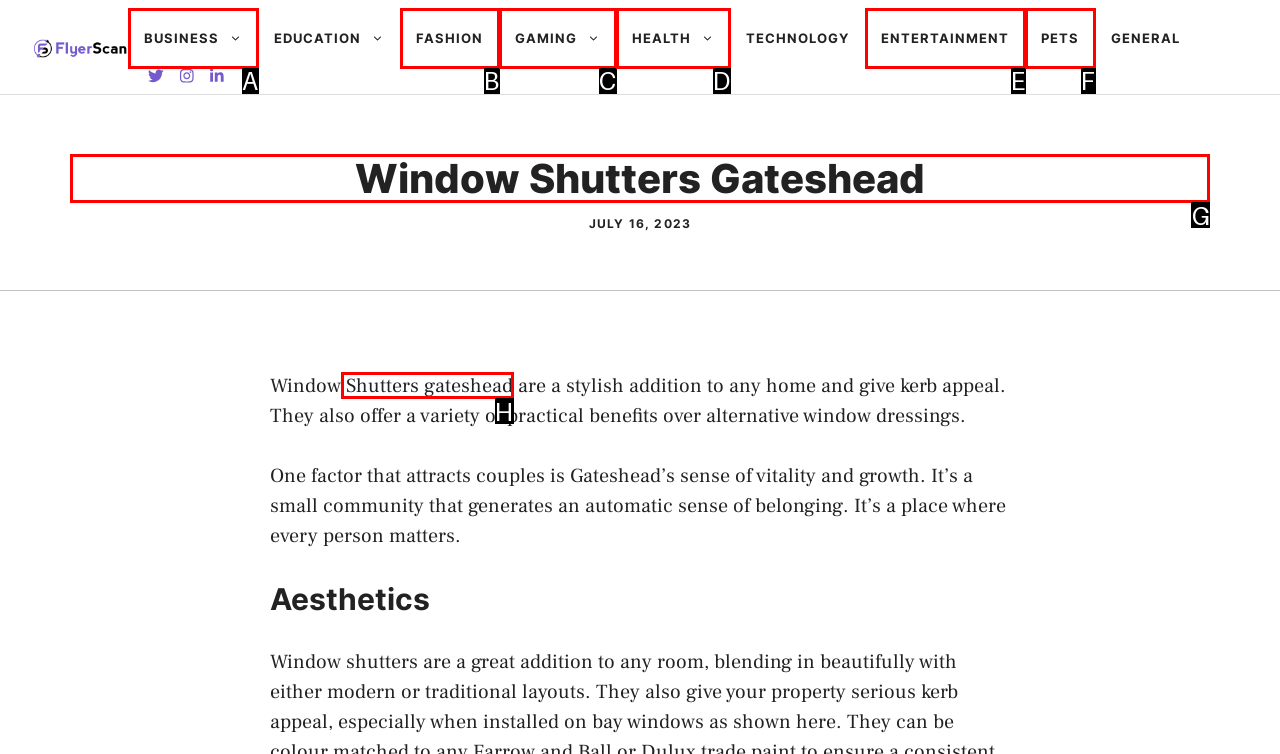Identify the letter of the correct UI element to fulfill the task: Read about Window Shutters Gateshead from the given options in the screenshot.

G